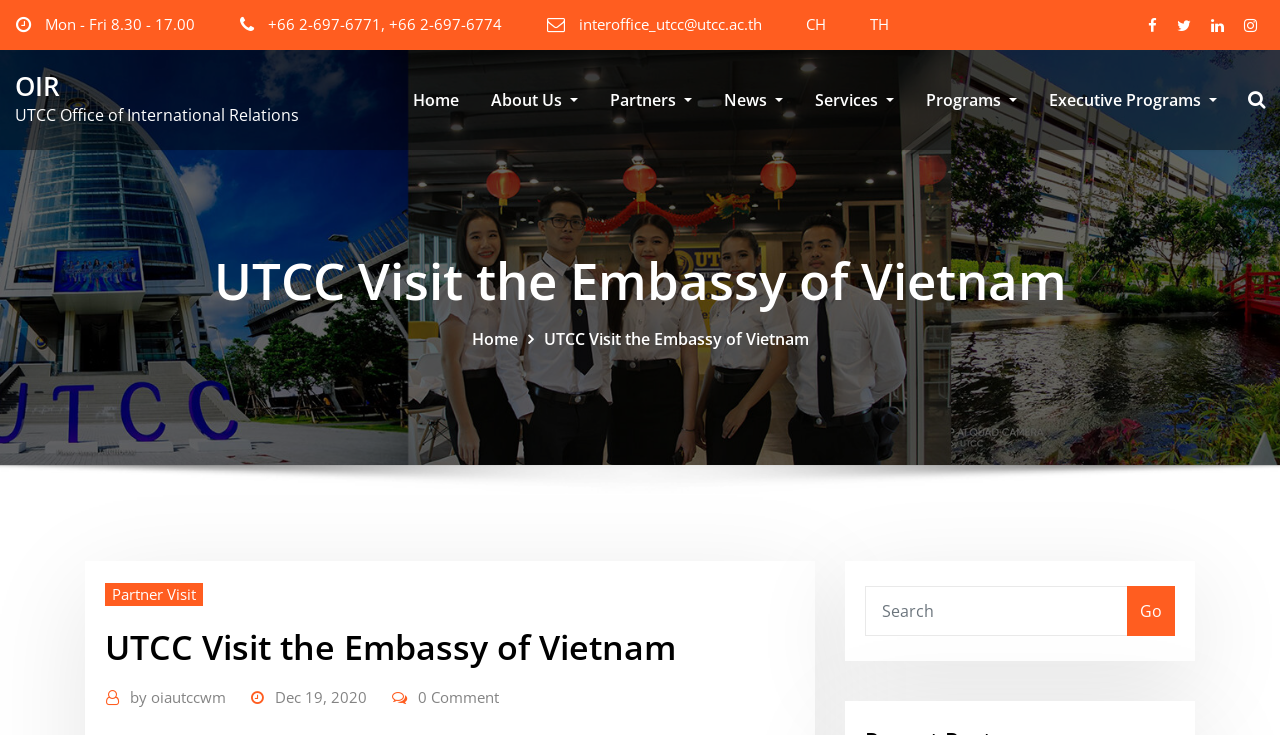Specify the bounding box coordinates for the region that must be clicked to perform the given instruction: "Click the 'Home' link".

[0.31, 0.069, 0.371, 0.204]